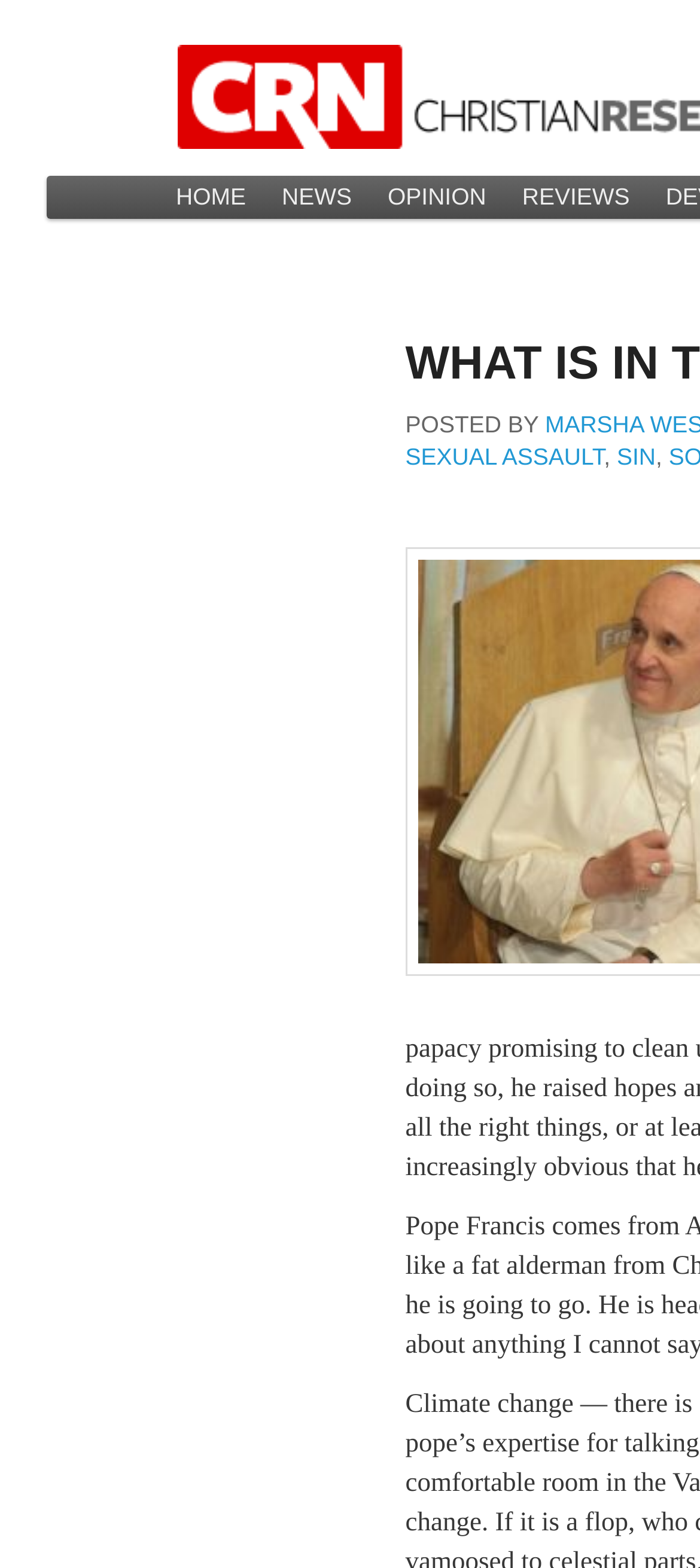What is the main heading displayed on the webpage? Please provide the text.

WHAT IS IN THE POPE’S HAND?